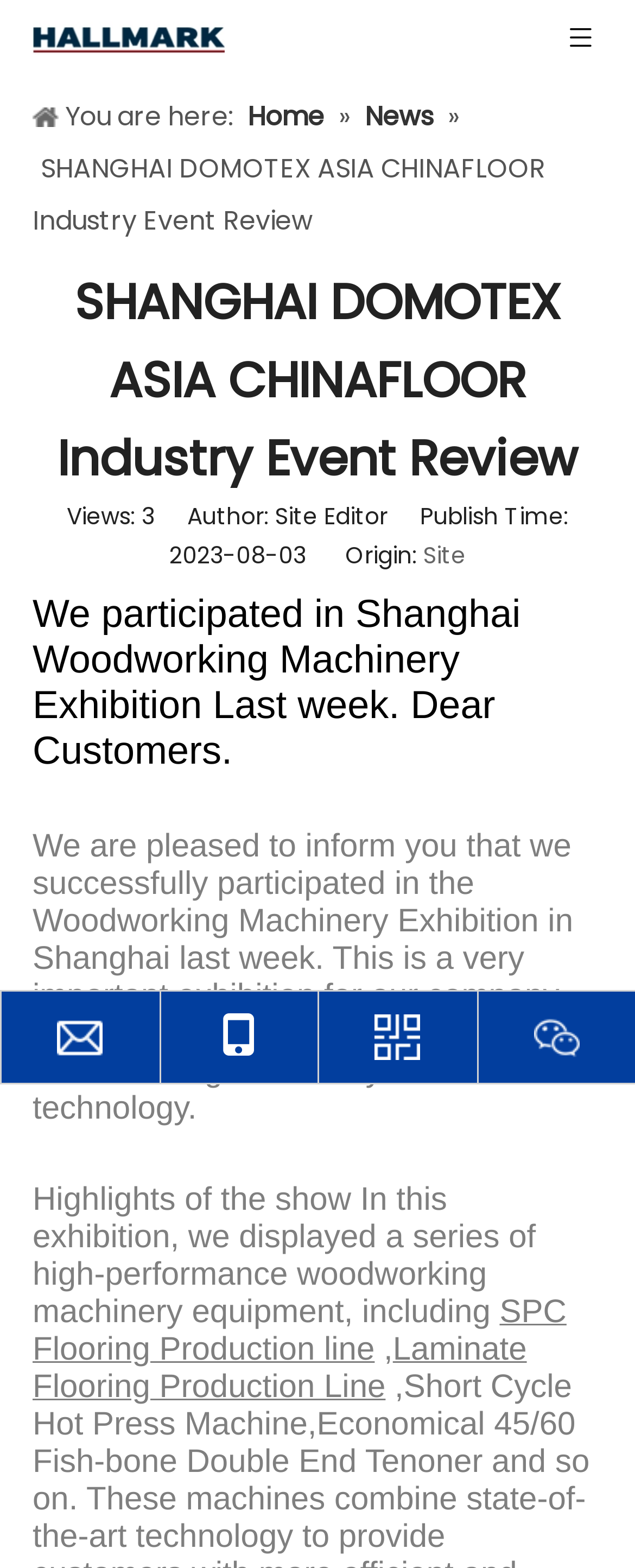What is the event mentioned in the webpage?
Please use the visual content to give a single word or phrase answer.

Shanghai Woodworking Machinery Exhibition